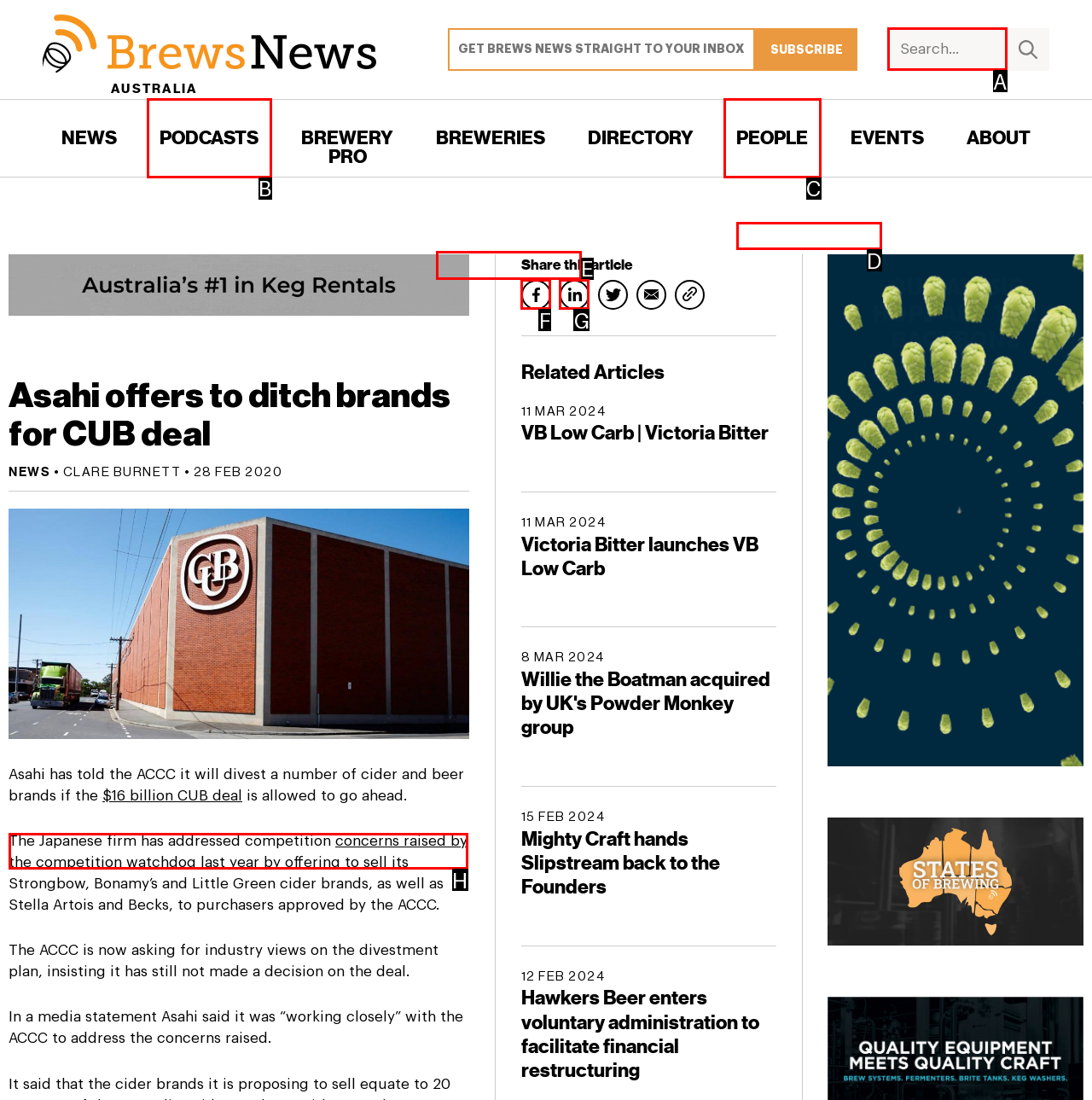From the choices given, find the HTML element that matches this description: LinkedIn. Answer with the letter of the selected option directly.

G